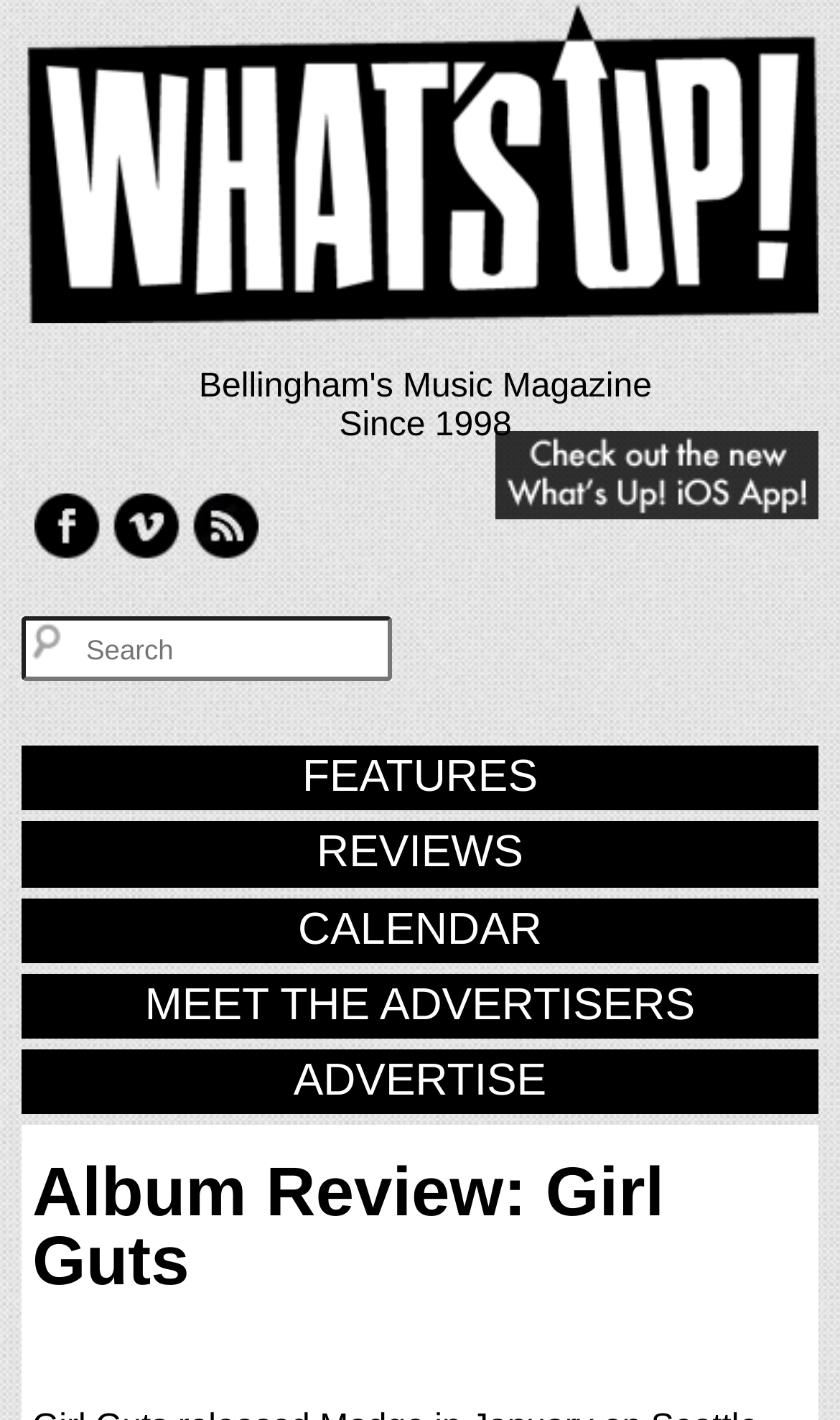Determine the bounding box coordinates of the UI element described by: "alt="Vimeo Logo"".

[0.121, 0.346, 0.215, 0.402]